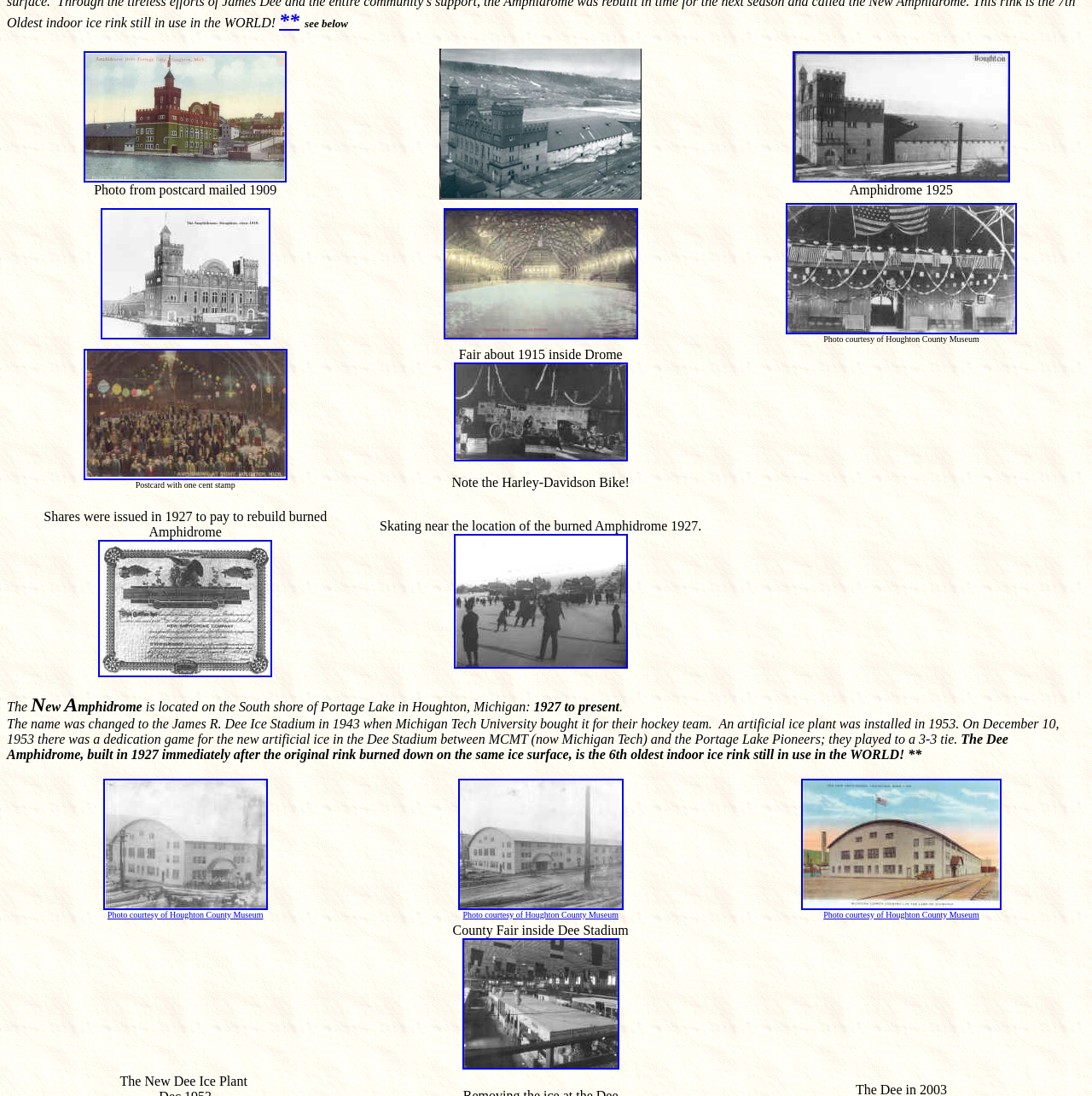Answer briefly with one word or phrase:
What is the location of the Amphidrome?

Houghton, Michigan